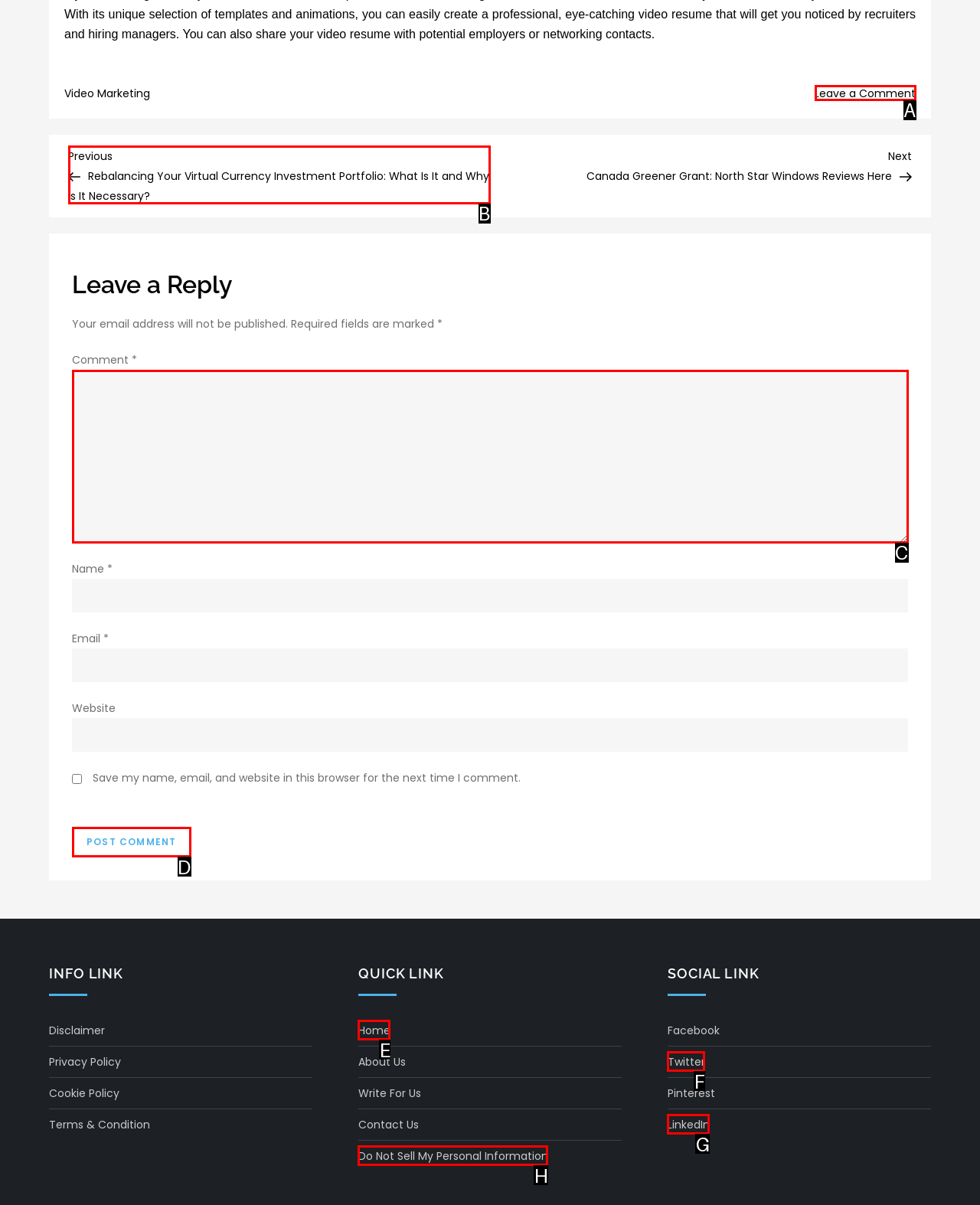Which HTML element should be clicked to fulfill the following task: Click on the 'Previous Post' link?
Reply with the letter of the appropriate option from the choices given.

B